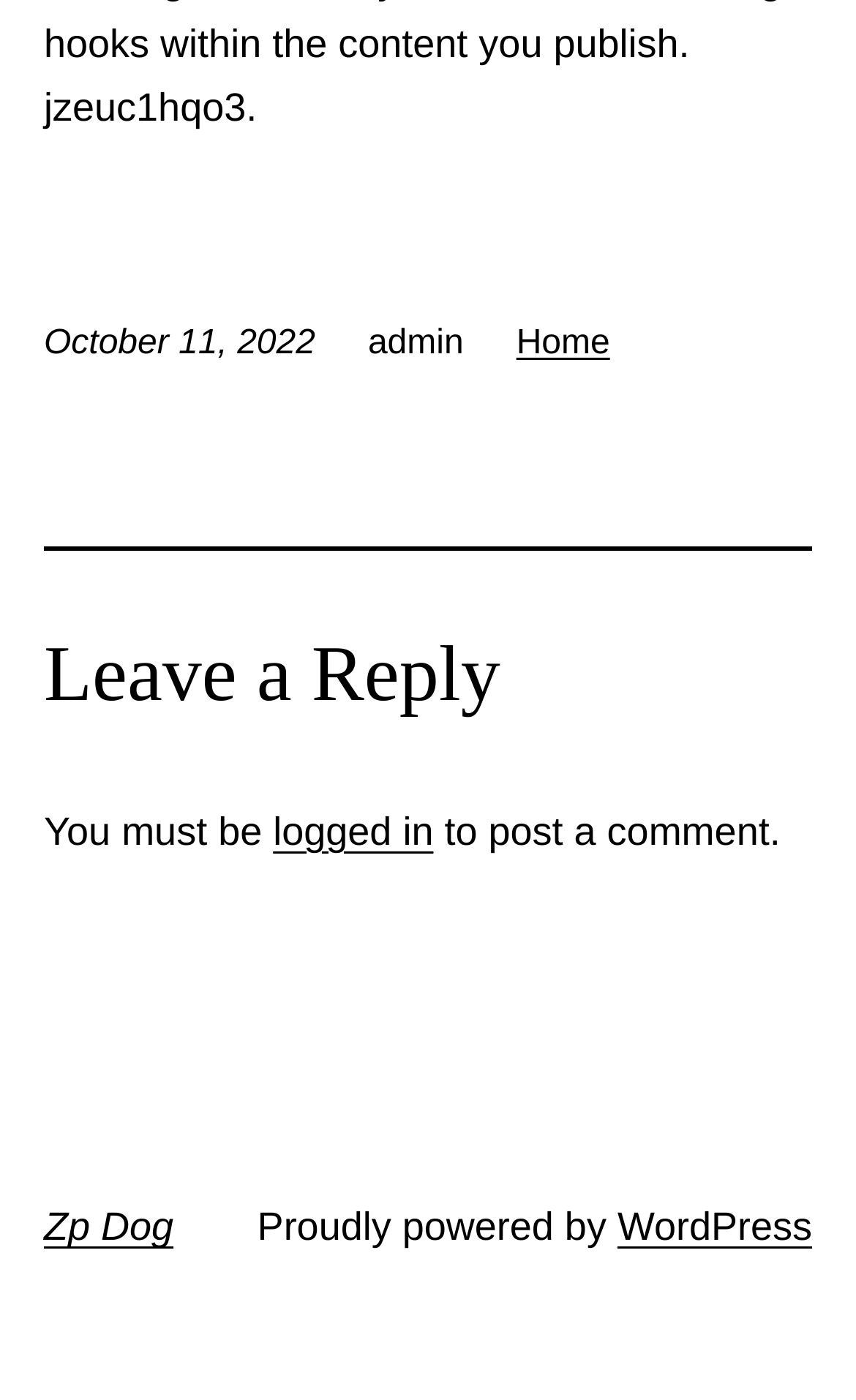What is required to post a comment?
Identify the answer in the screenshot and reply with a single word or phrase.

logged in